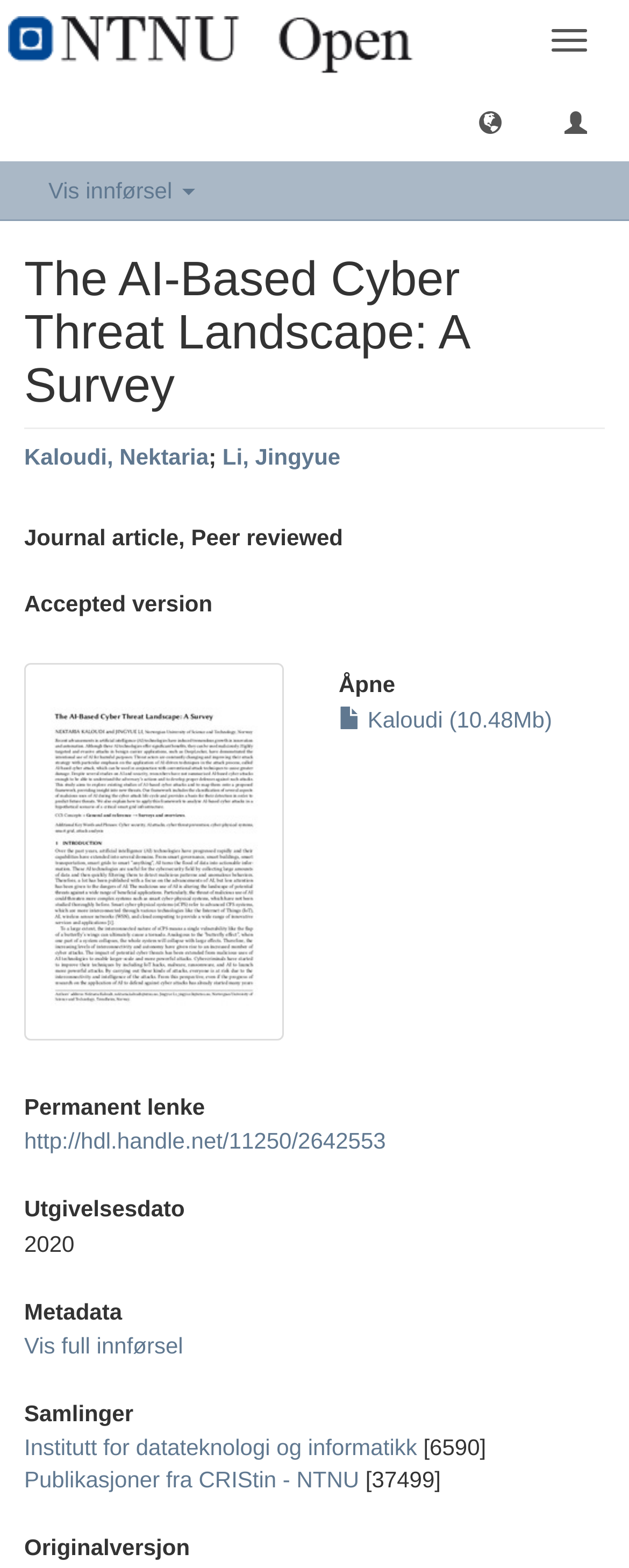Determine the bounding box coordinates of the clickable area required to perform the following instruction: "Toggle navigation". The coordinates should be represented as four float numbers between 0 and 1: [left, top, right, bottom].

[0.849, 0.008, 0.962, 0.043]